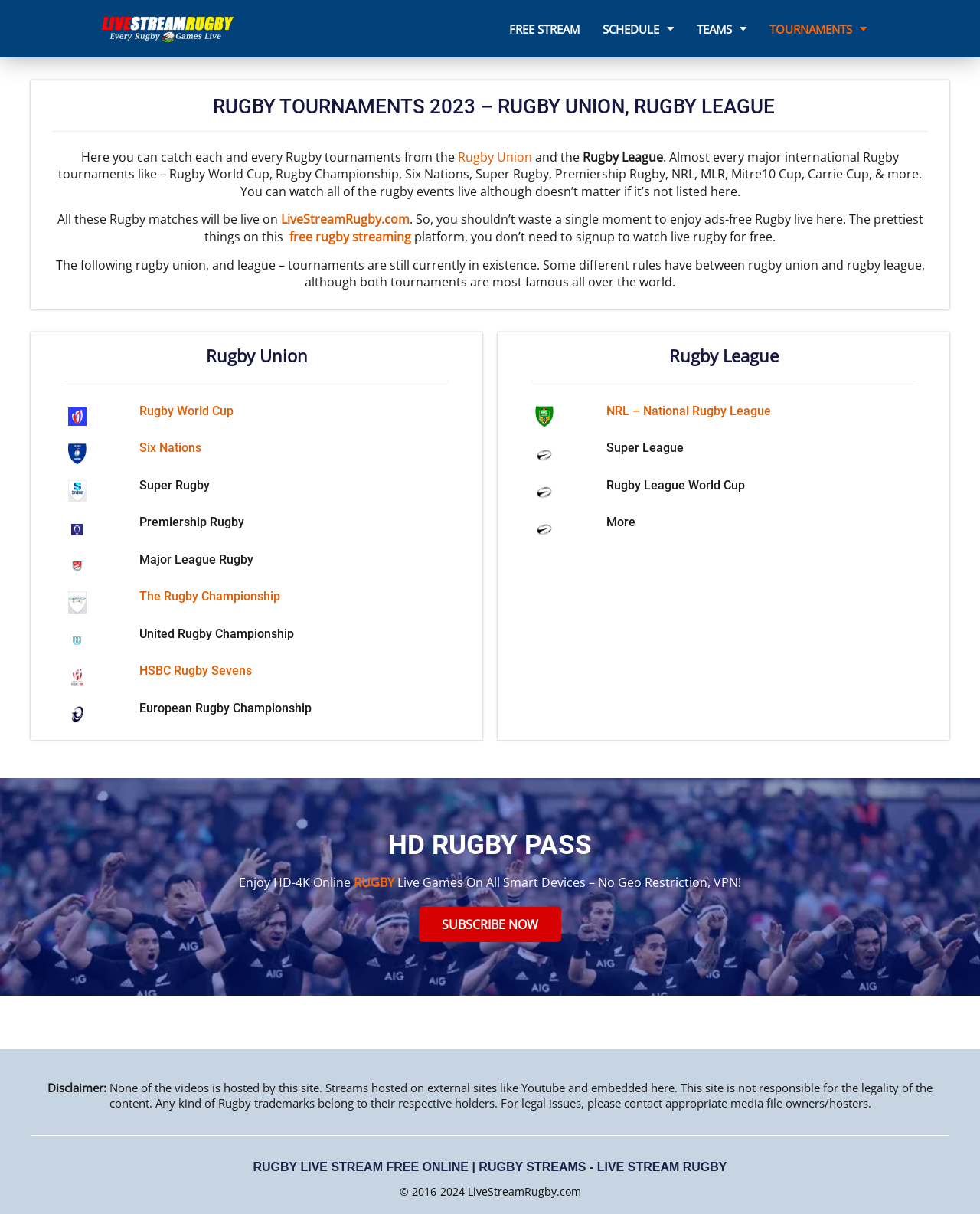How many types of rugby are covered on this webpage?
Based on the screenshot, answer the question with a single word or phrase.

Two